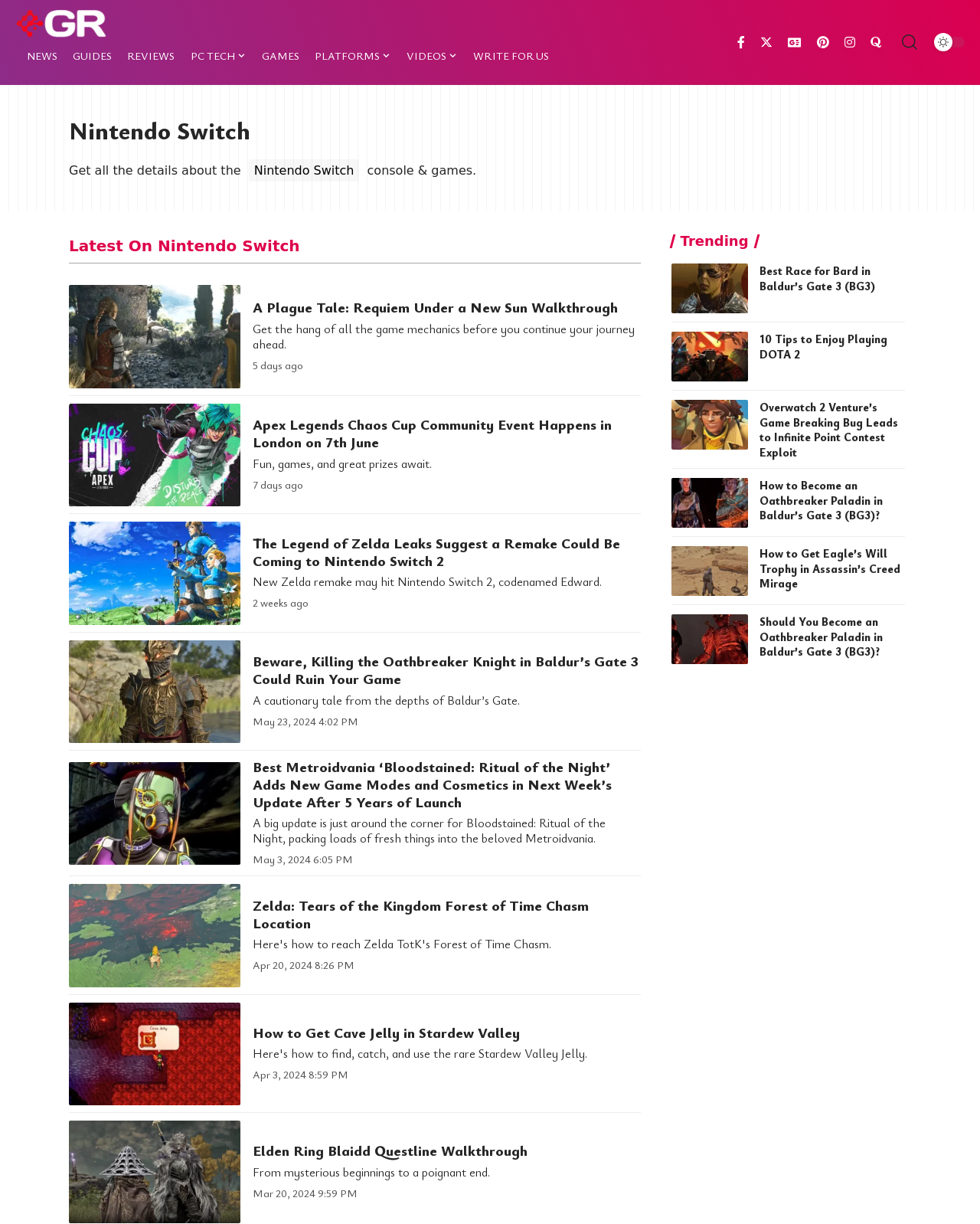Identify the bounding box coordinates for the region of the element that should be clicked to carry out the instruction: "View the illustration of the Oathbreaker Knight in Baldur's Gate 3". The bounding box coordinates should be four float numbers between 0 and 1, i.e., [left, top, right, bottom].

[0.07, 0.523, 0.245, 0.607]